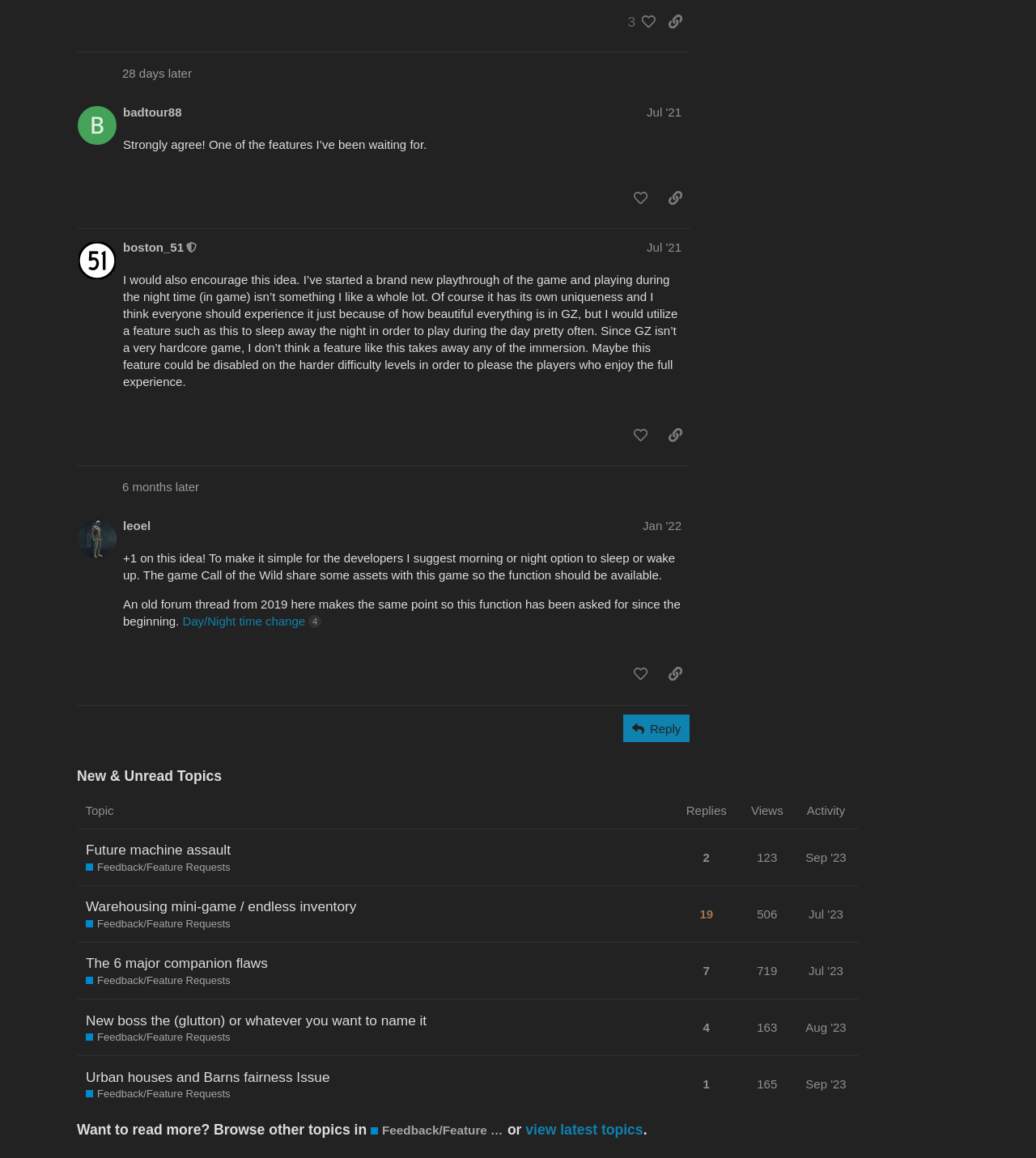Determine the bounding box for the HTML element described here: "Day/Night time change 4". The coordinates should be given as [left, top, right, bottom] with each number being a float between 0 and 1.

[0.176, 0.53, 0.31, 0.542]